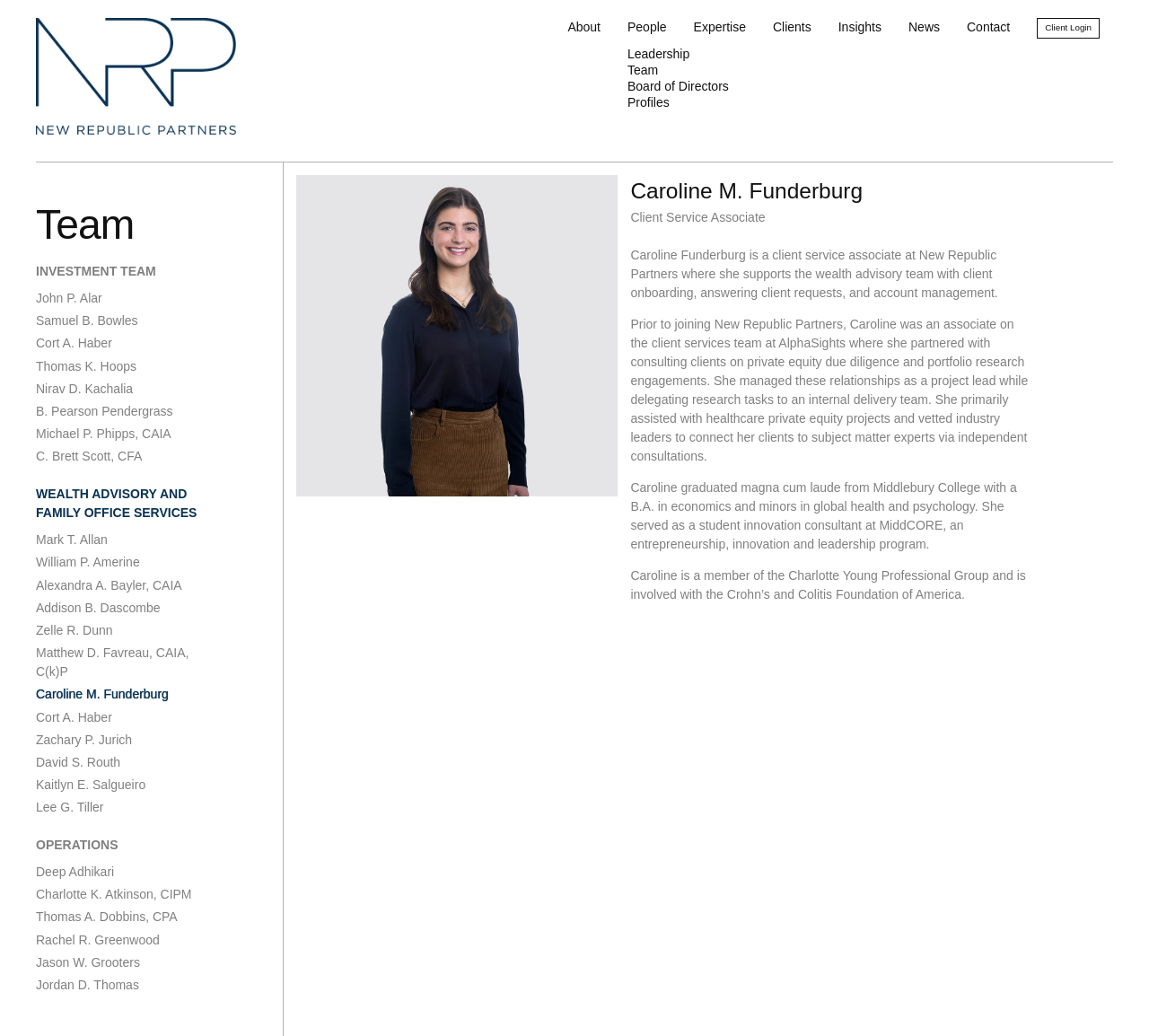What company did Caroline work for before New Republic Partners?
Answer the question with a single word or phrase derived from the image.

AlphaSights